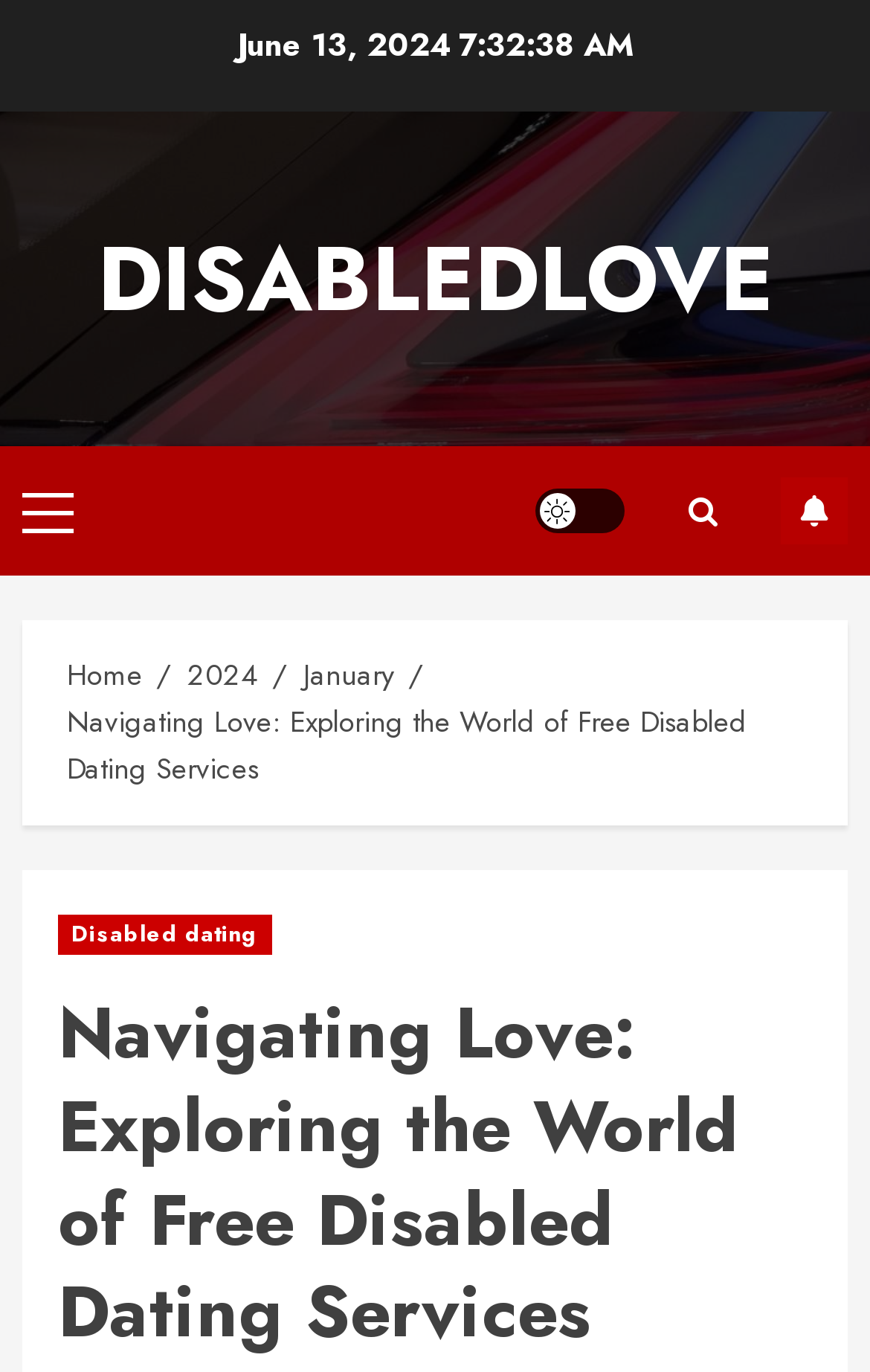What is the headline of the webpage?

Navigating Love: Exploring the World of Free Disabled Dating Services